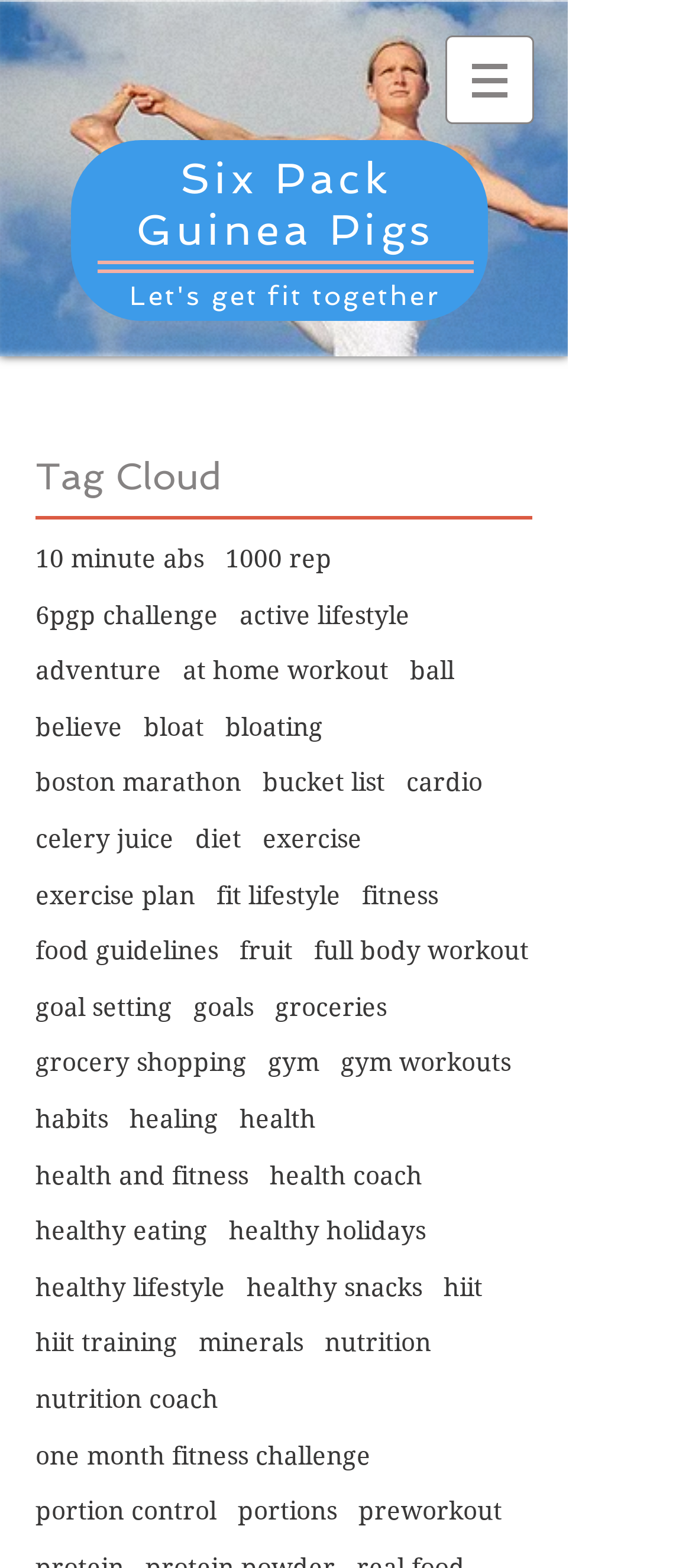Specify the bounding box coordinates of the region I need to click to perform the following instruction: "Click on the site navigation button". The coordinates must be four float numbers in the range of 0 to 1, i.e., [left, top, right, bottom].

[0.644, 0.023, 0.772, 0.079]